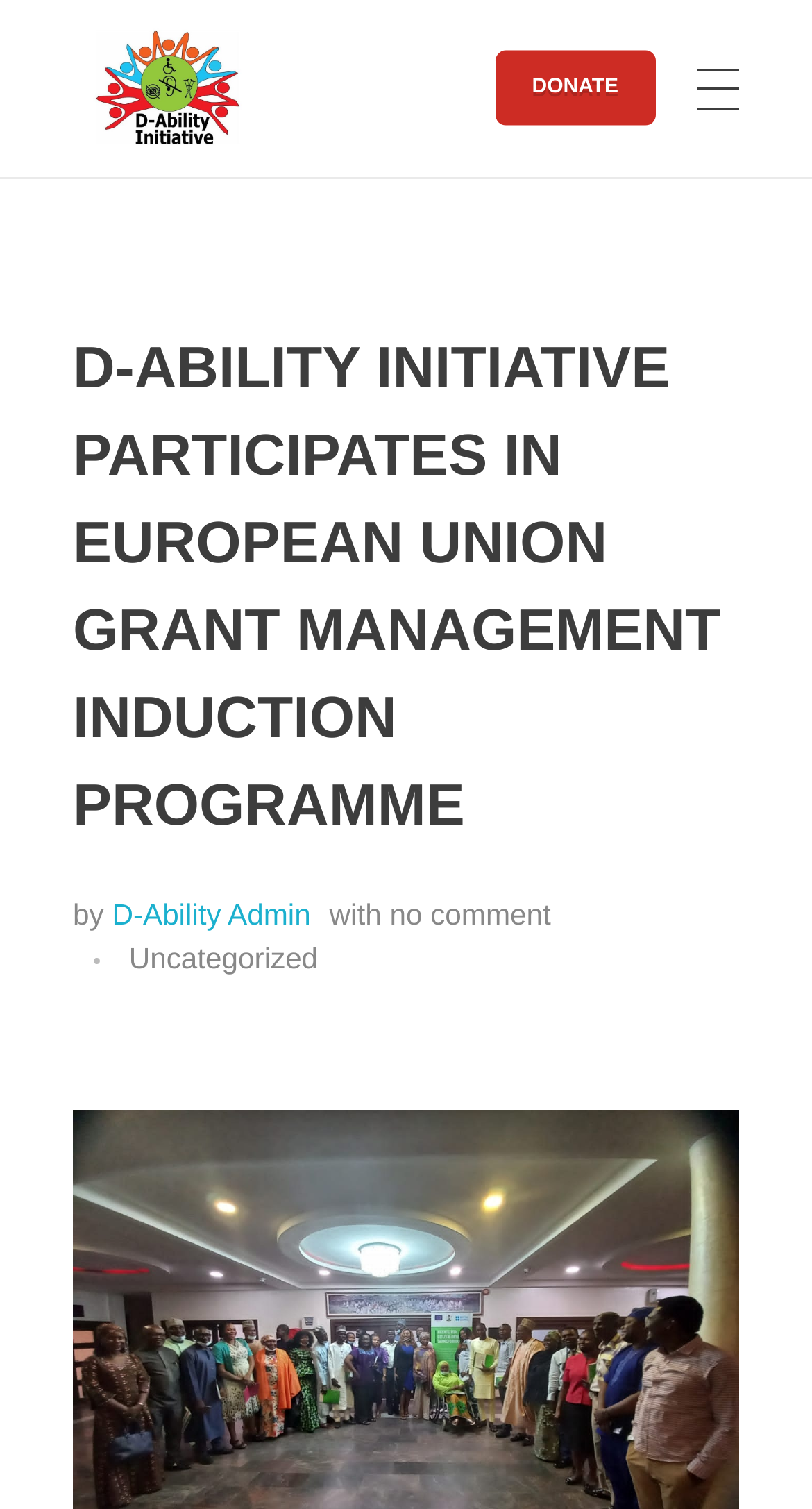Please find the bounding box coordinates of the element that you should click to achieve the following instruction: "explore projects". The coordinates should be presented as four float numbers between 0 and 1: [left, top, right, bottom].

[0.09, 0.469, 0.91, 0.586]